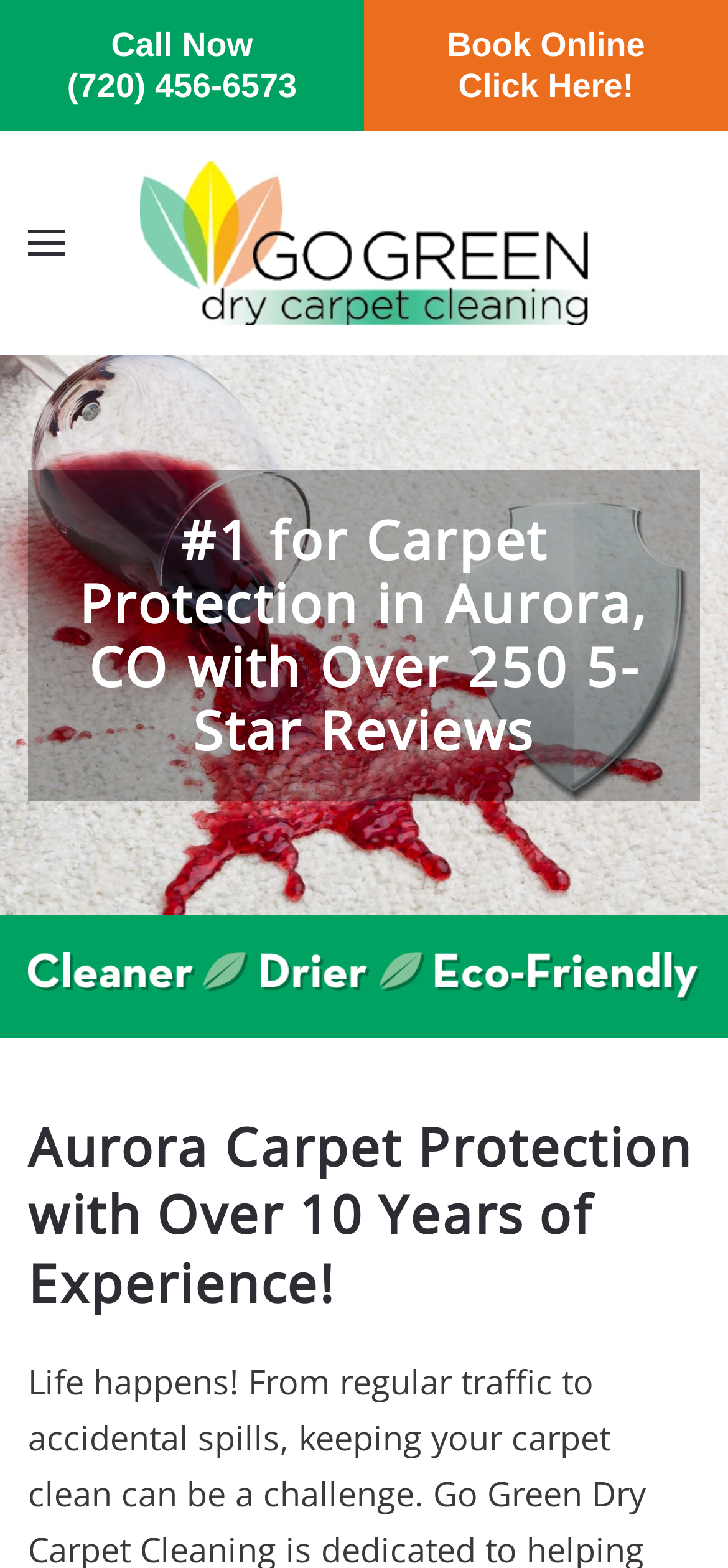How many 5-star reviews does the company have?
Based on the image, provide a one-word or brief-phrase response.

Over 250